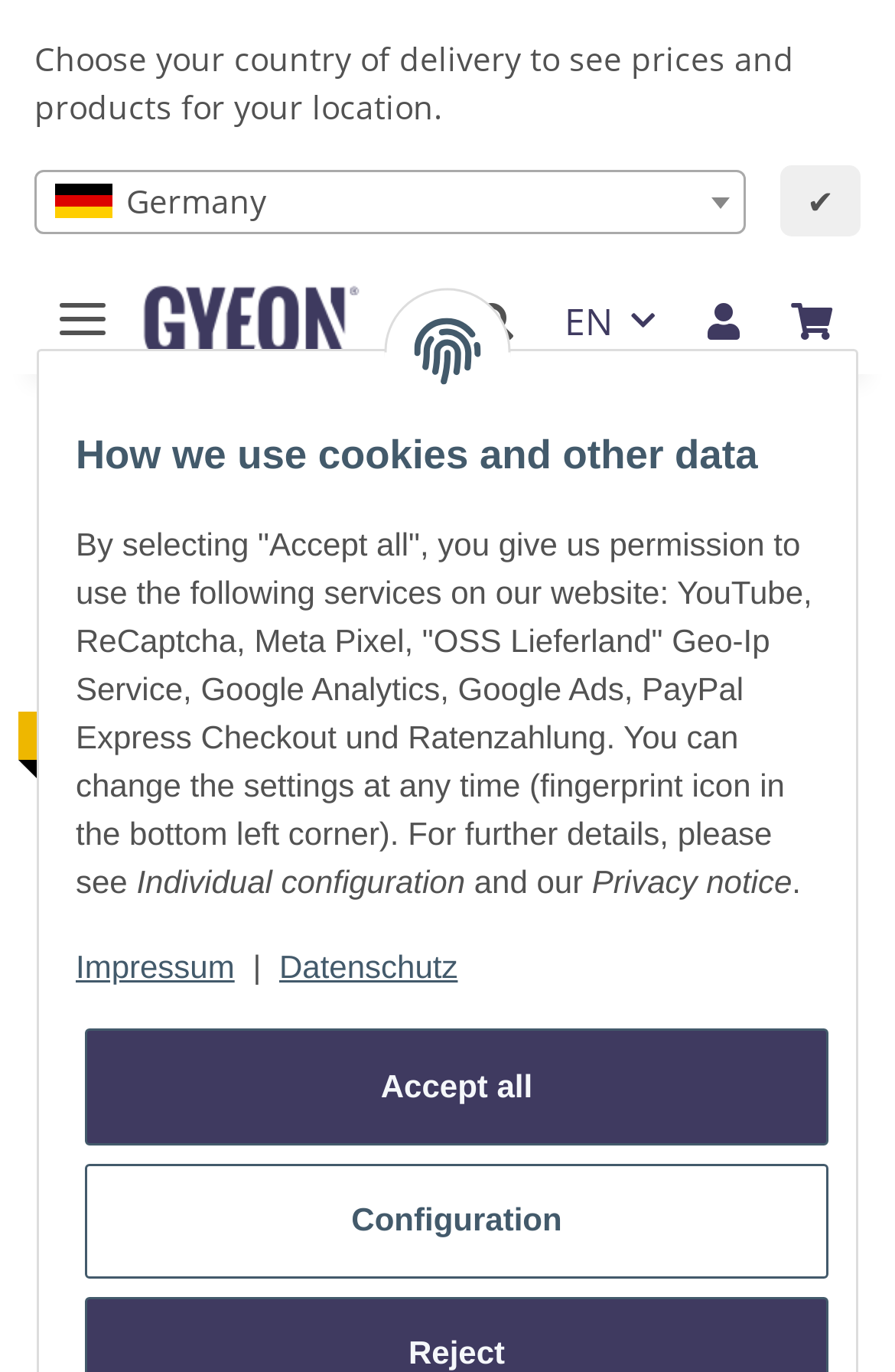Please determine the bounding box coordinates of the clickable area required to carry out the following instruction: "Browse 'Journeys'". The coordinates must be four float numbers between 0 and 1, represented as [left, top, right, bottom].

None